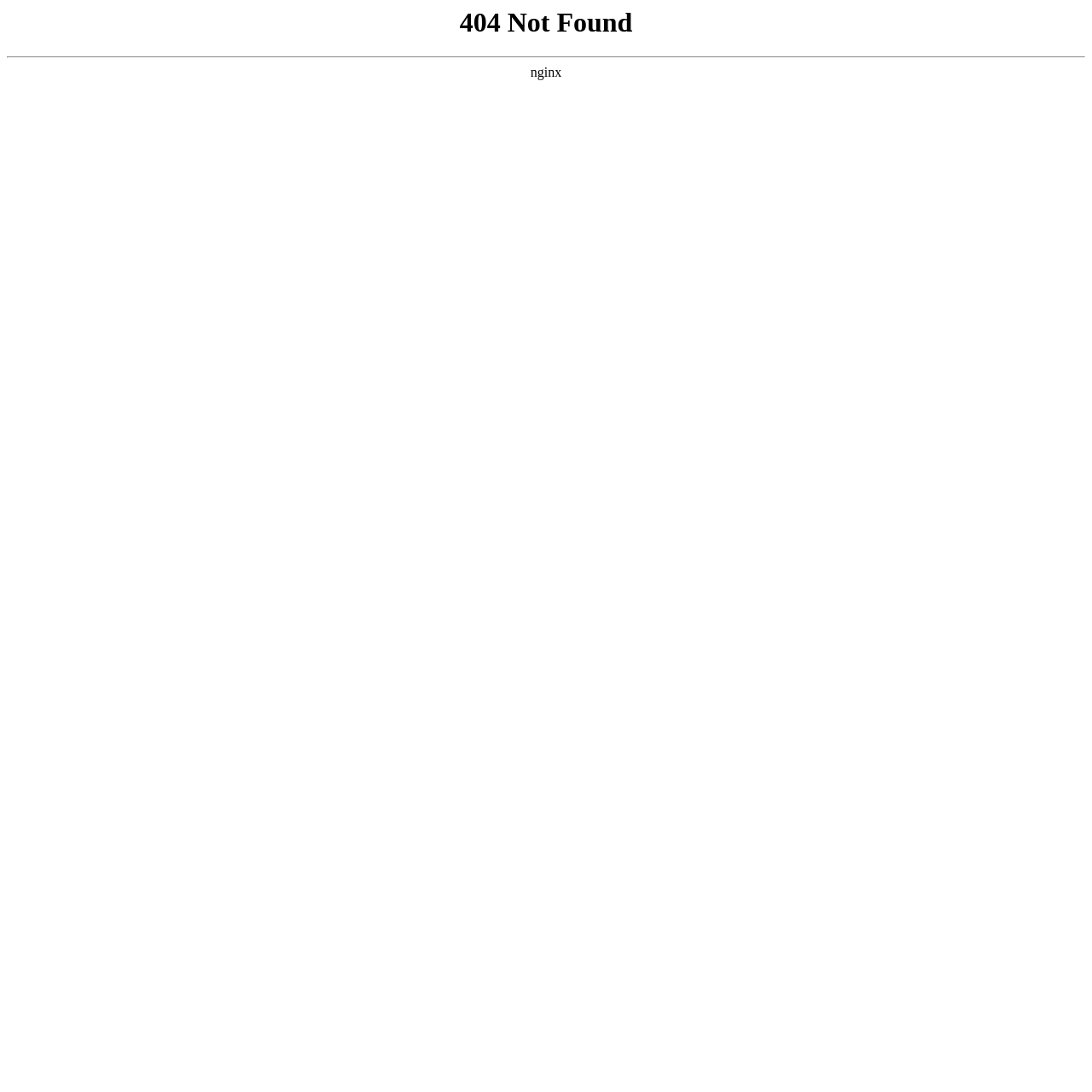Identify the headline of the webpage and generate its text content.

404 Not Found